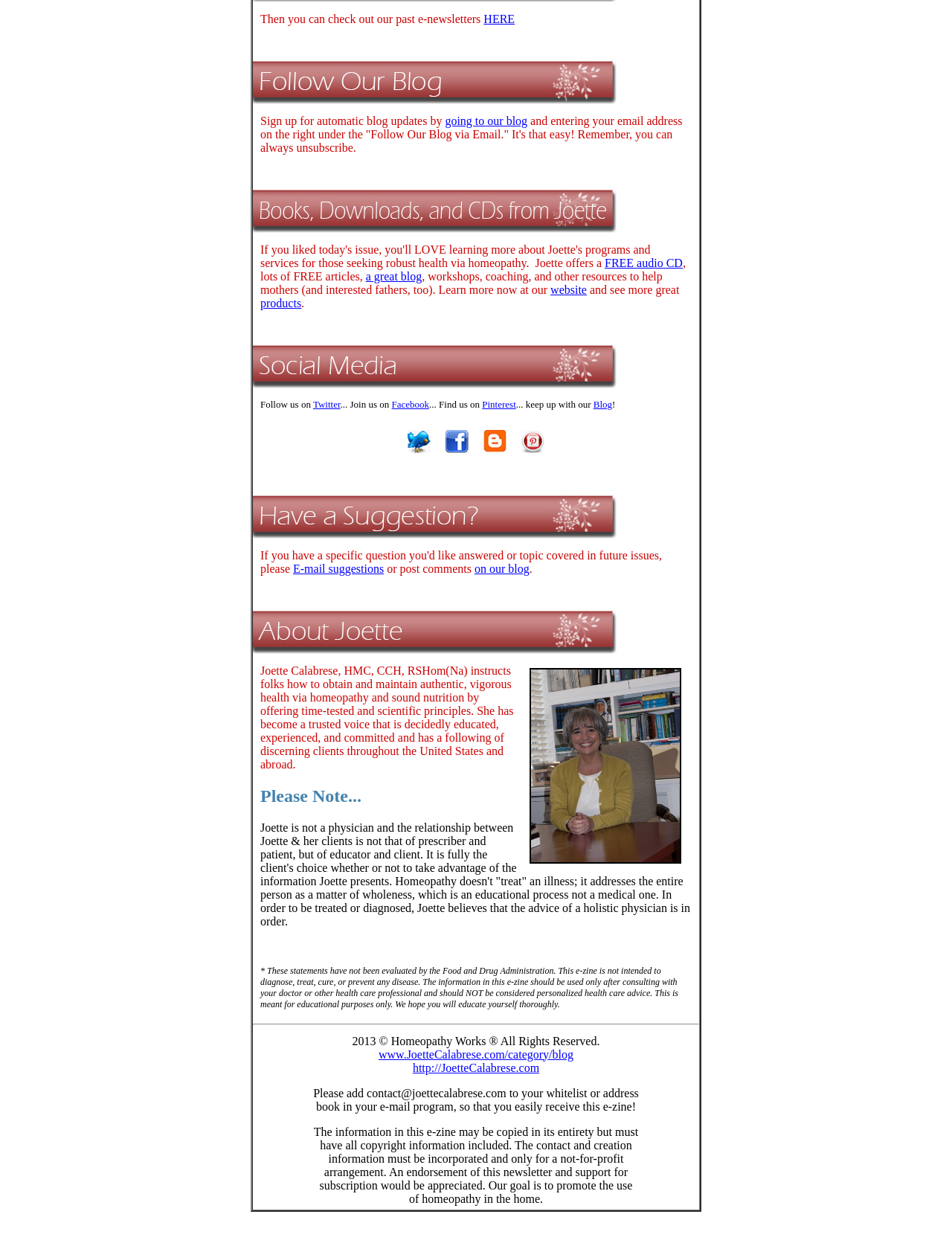Find the bounding box coordinates of the clickable element required to execute the following instruction: "Check out past e-newsletters". Provide the coordinates as four float numbers between 0 and 1, i.e., [left, top, right, bottom].

[0.508, 0.01, 0.541, 0.02]